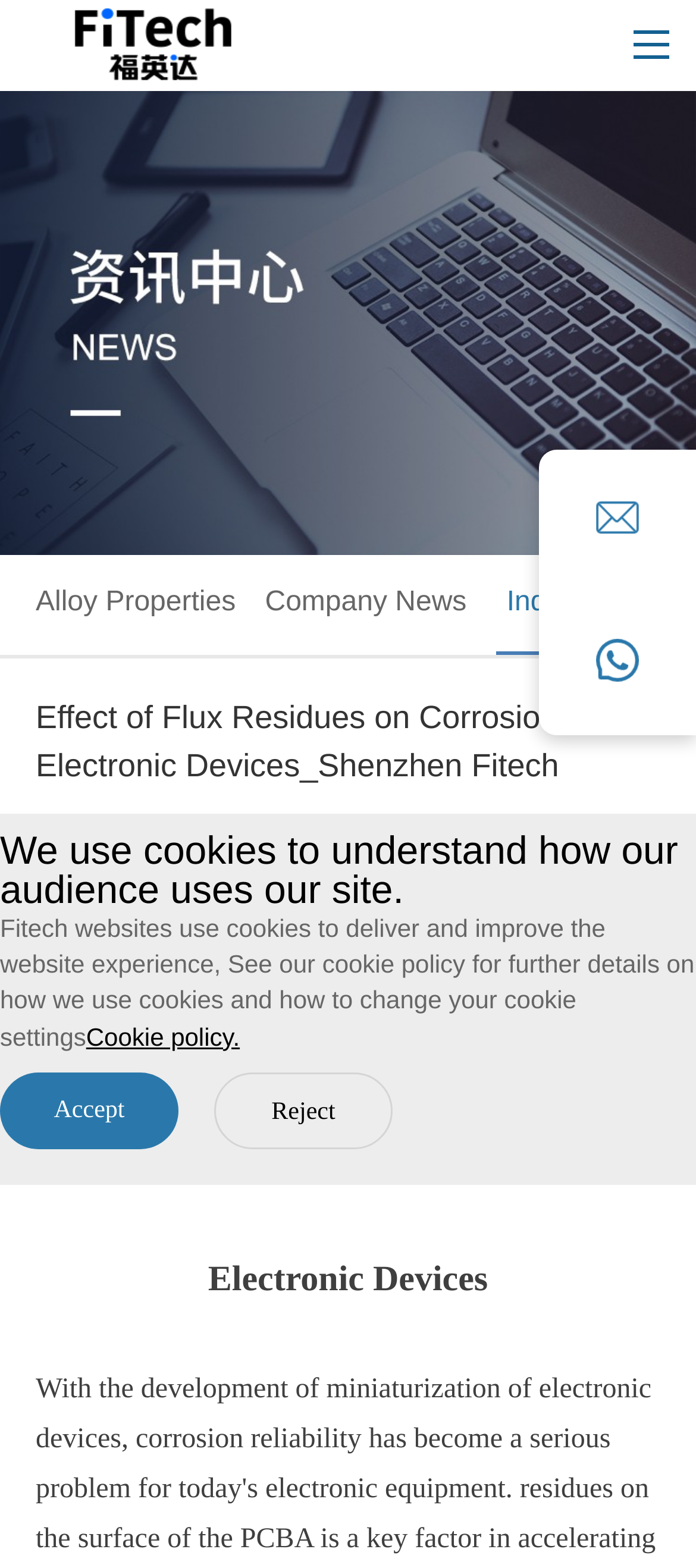Identify the bounding box coordinates for the UI element described by the following text: "Cookie policy.". Provide the coordinates as four float numbers between 0 and 1, in the format [left, top, right, bottom].

[0.124, 0.652, 0.345, 0.67]